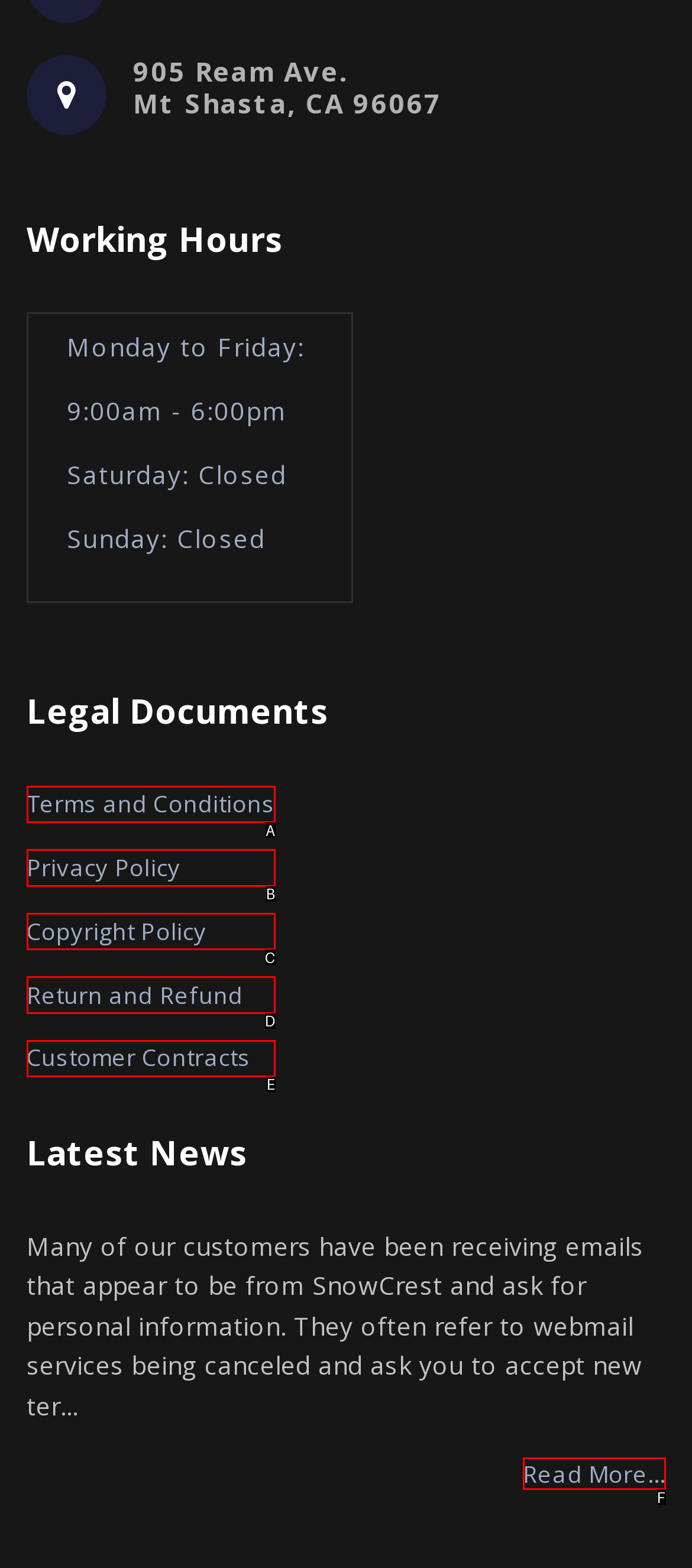Tell me which one HTML element best matches the description: Read More... Answer with the option's letter from the given choices directly.

F